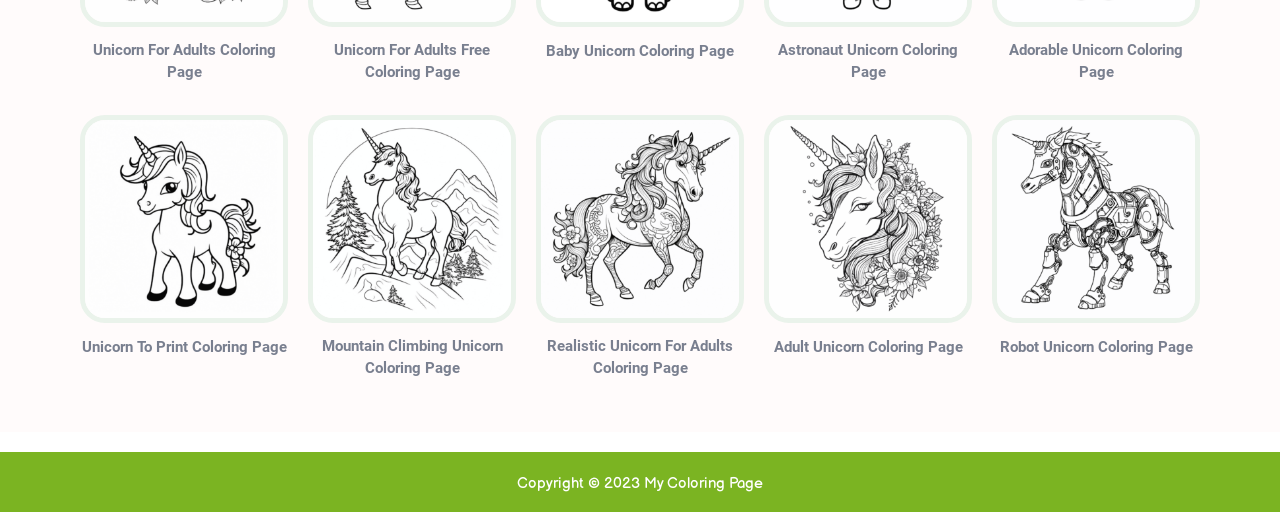Highlight the bounding box coordinates of the region I should click on to meet the following instruction: "View Unicorn For Adults Coloring Page".

[0.062, 0.076, 0.225, 0.176]